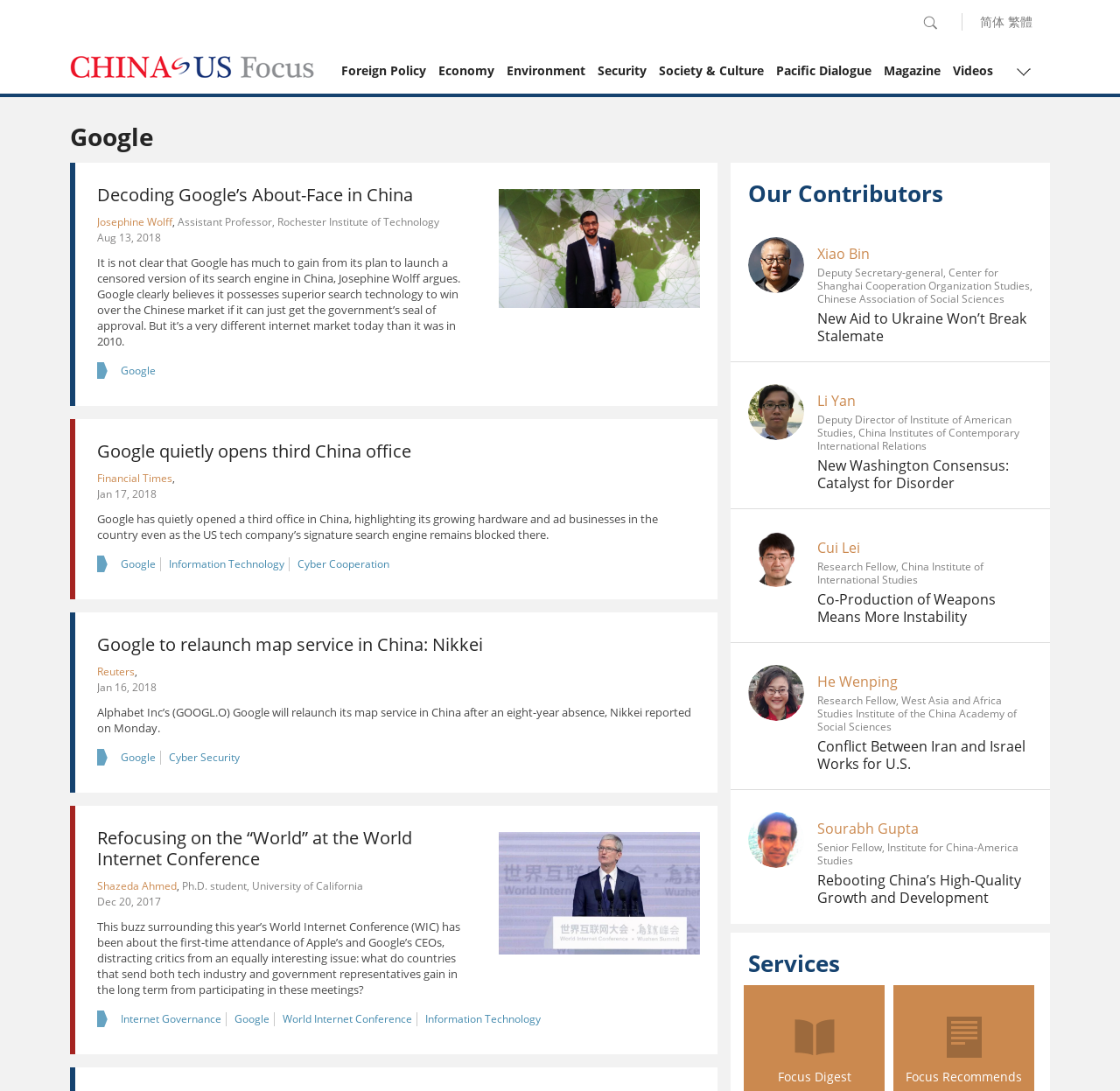Specify the bounding box coordinates of the region I need to click to perform the following instruction: "Read more about Cyber Cooperation". The coordinates must be four float numbers in the range of 0 to 1, i.e., [left, top, right, bottom].

[0.262, 0.511, 0.352, 0.524]